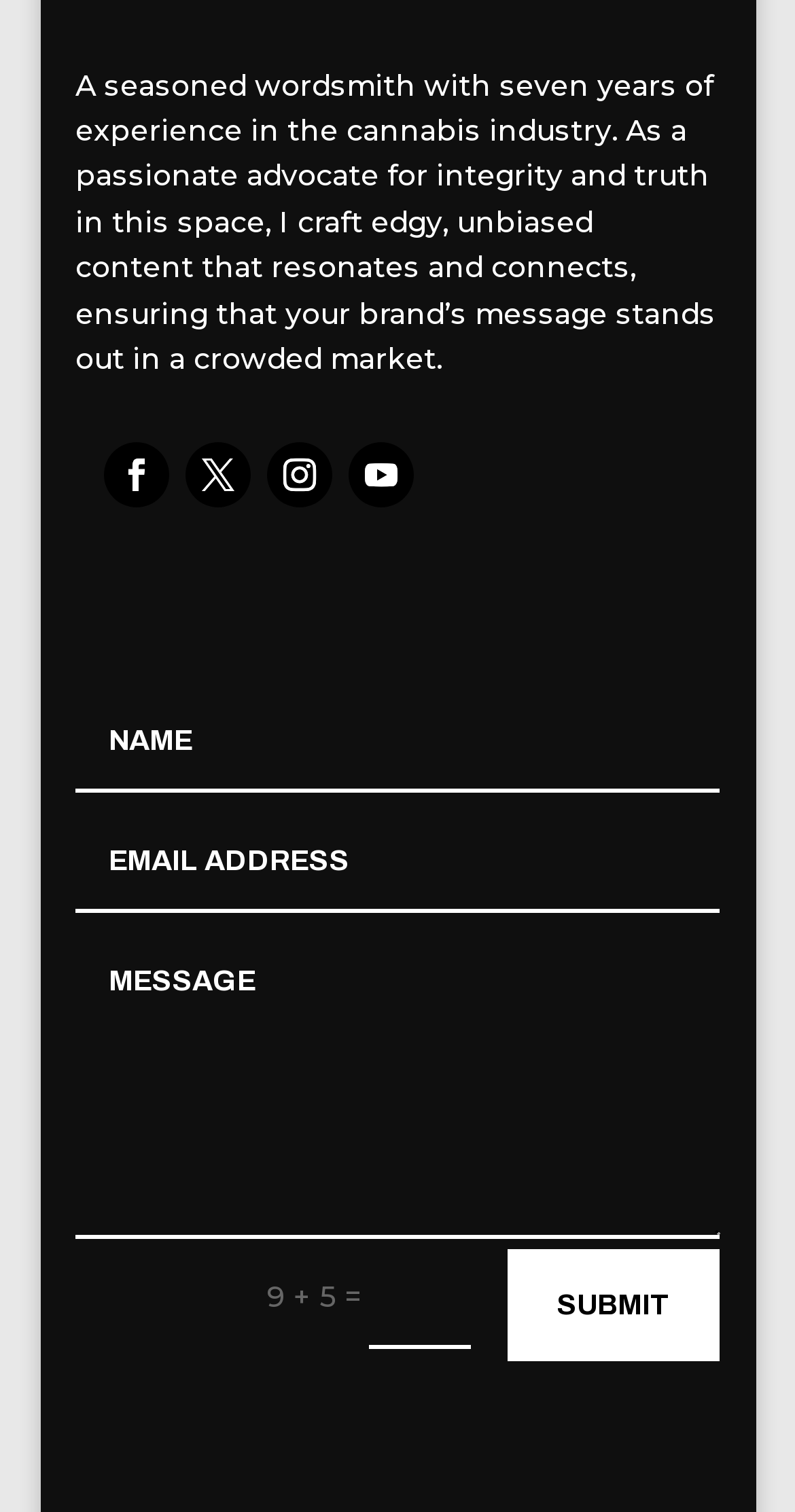Provide a one-word or one-phrase answer to the question:
What is the calculation shown?

9 + 5